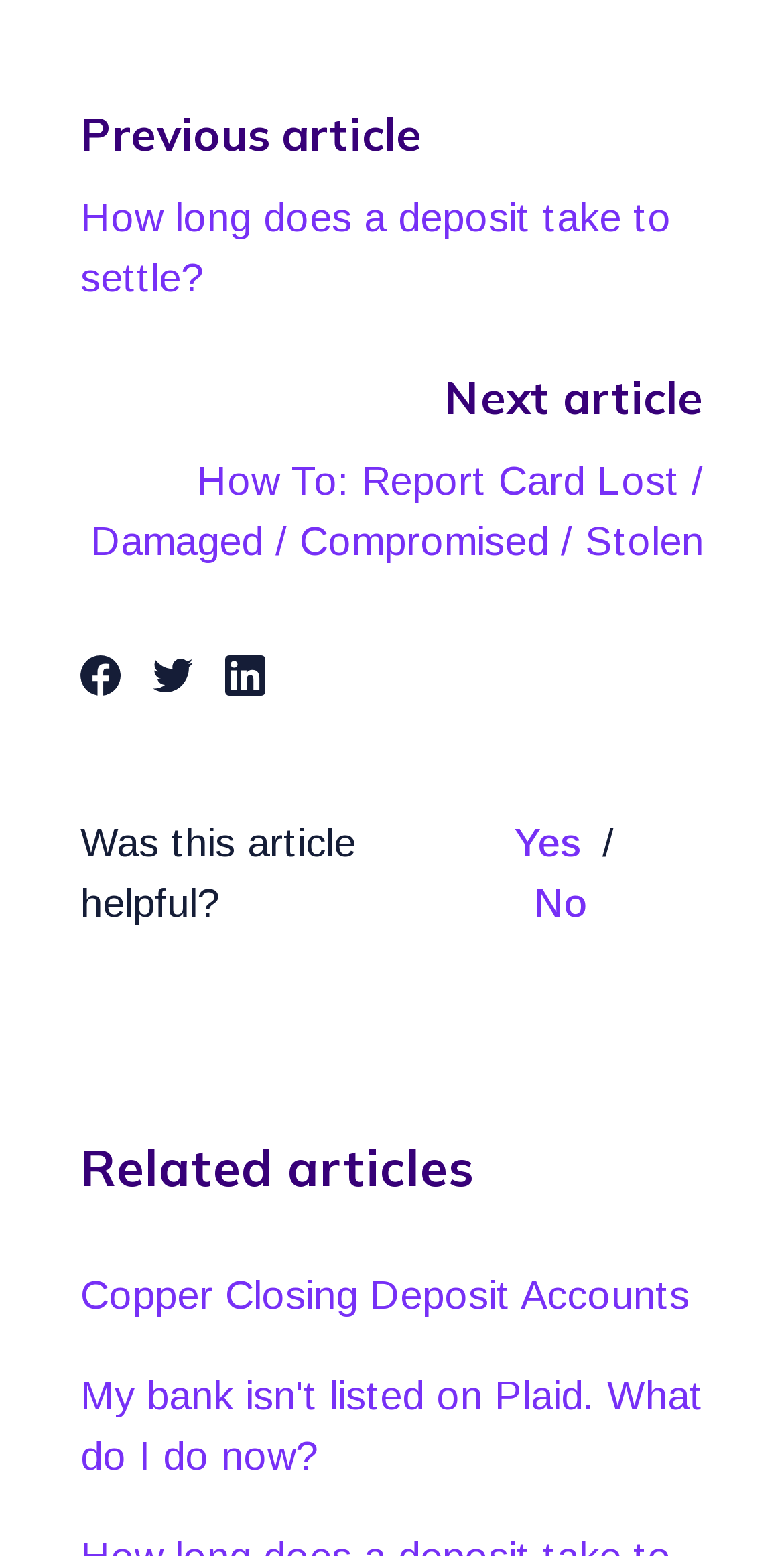Reply to the question with a single word or phrase:
What is the previous article about?

Deposit settlement